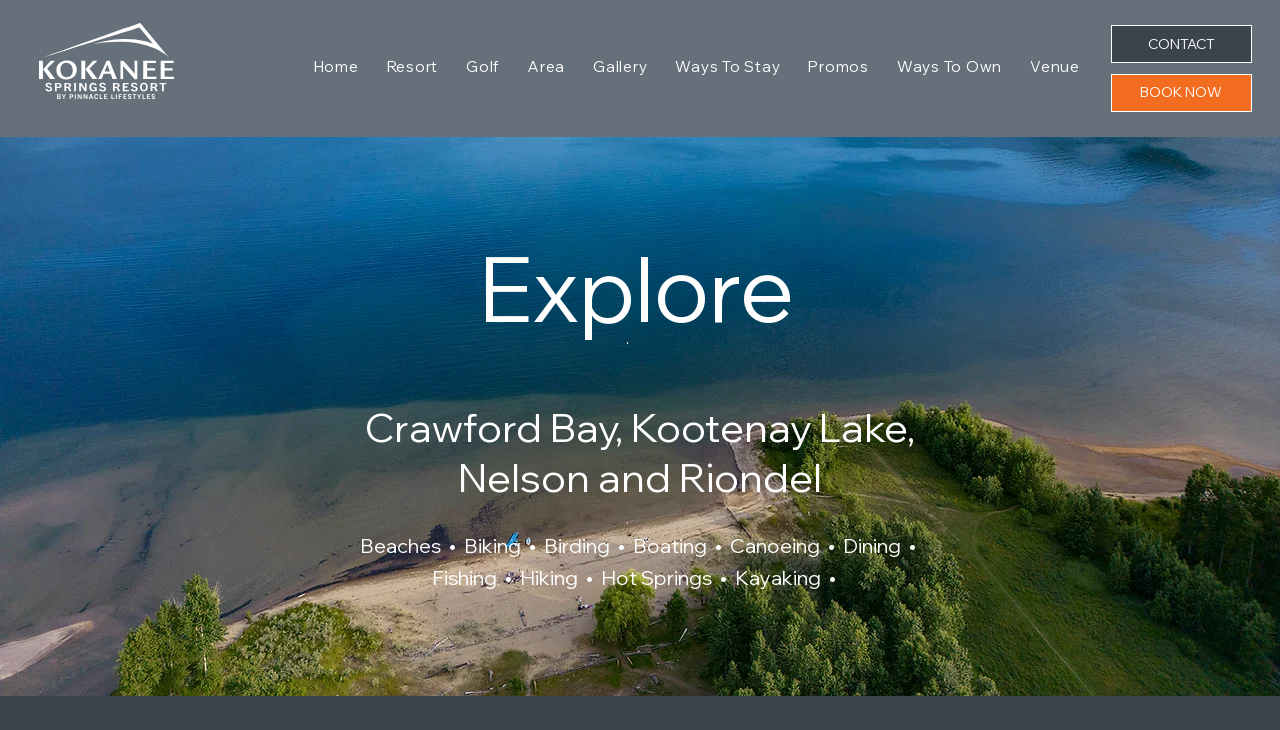Locate and provide the bounding box coordinates for the HTML element that matches this description: "BOOK NOW".

[0.868, 0.101, 0.978, 0.153]